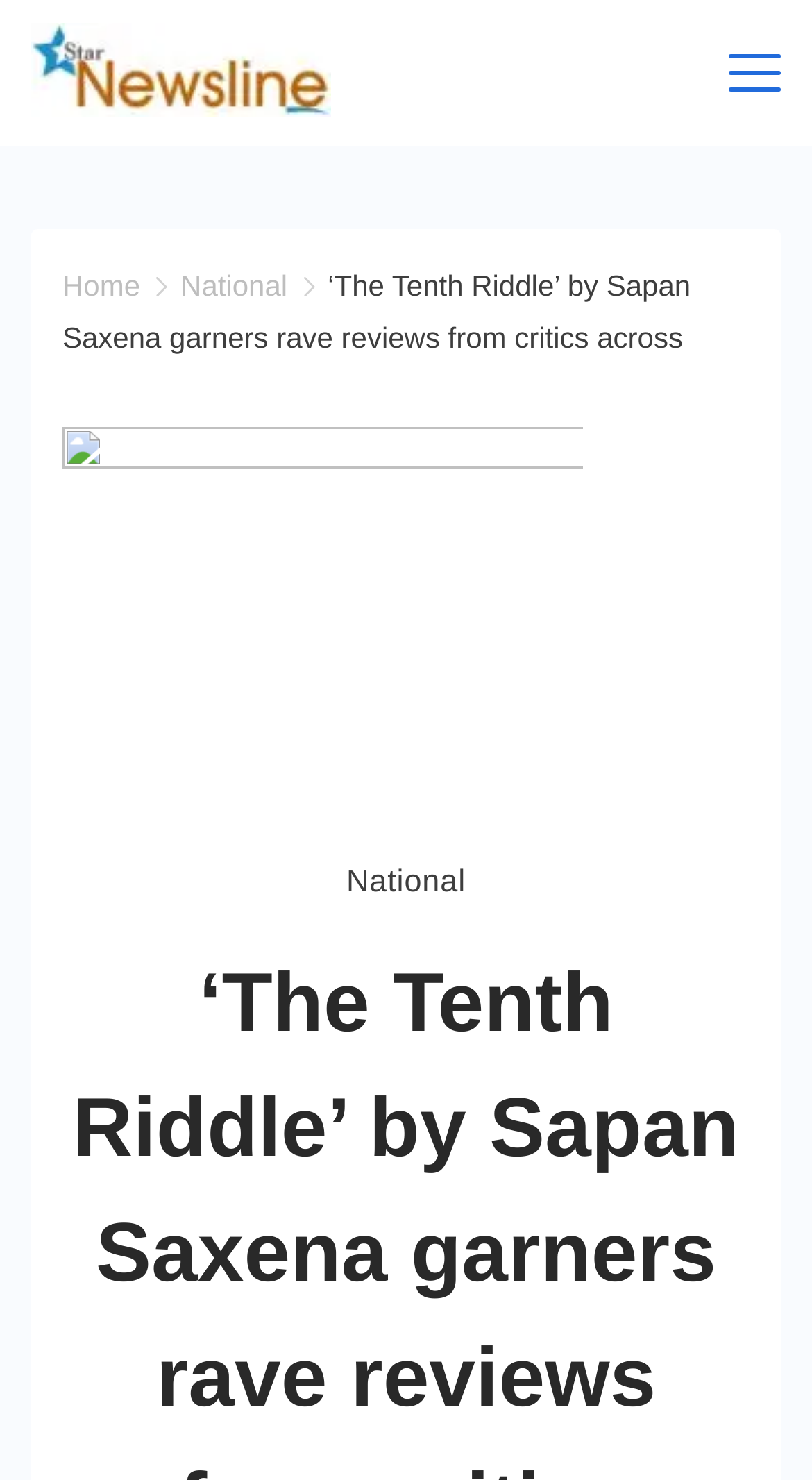What is the name of the news organization?
Answer the question in a detailed and comprehensive manner.

I determined the answer by looking at the top-left corner of the webpage, where I found a link and an image with the text 'Star Newsline'. This suggests that Star Newsline is the name of the news organization.